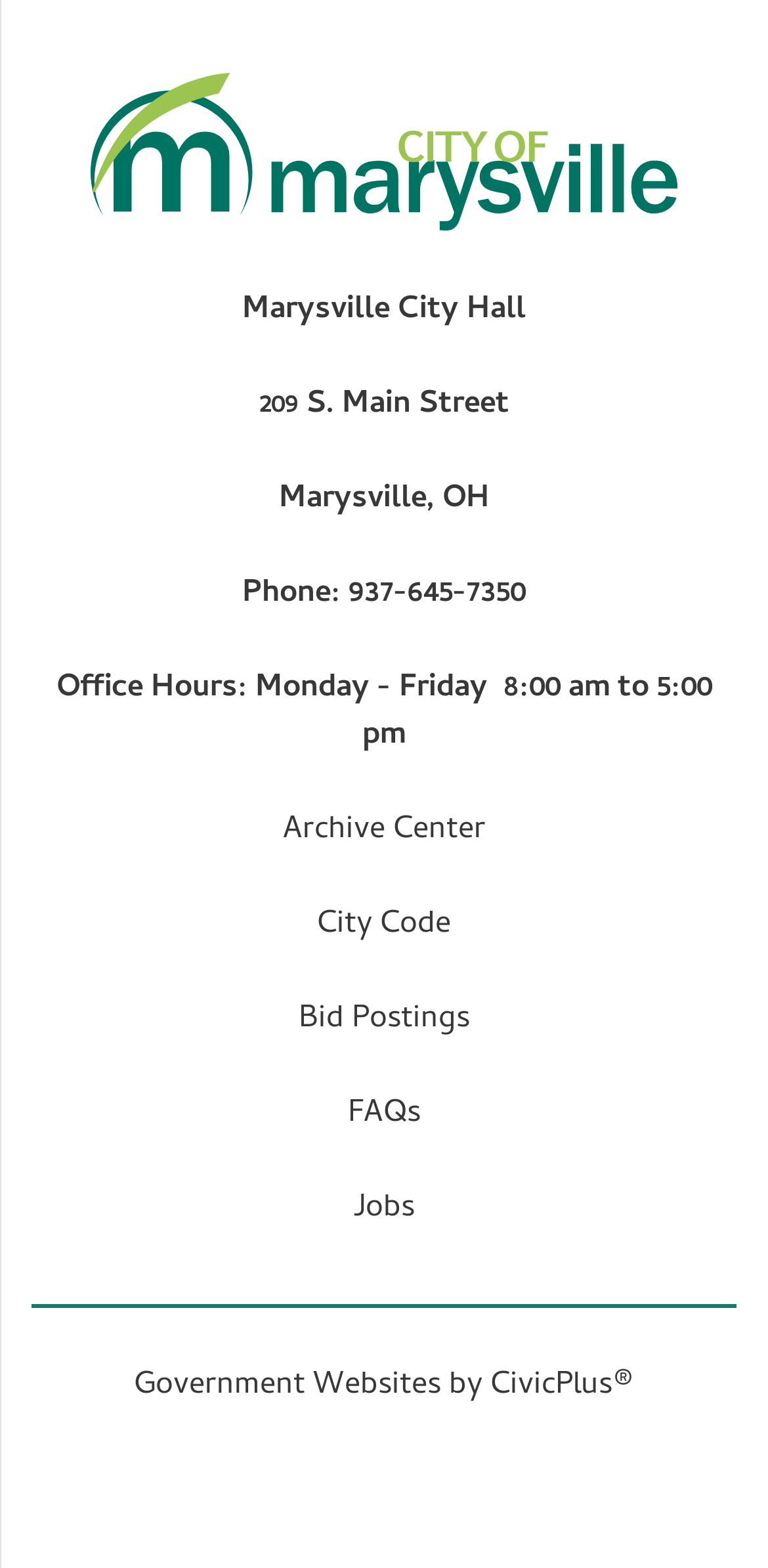Show the bounding box coordinates of the region that should be clicked to follow the instruction: "visit Marysville OH Homepage."

[0.041, 0.047, 0.959, 0.147]